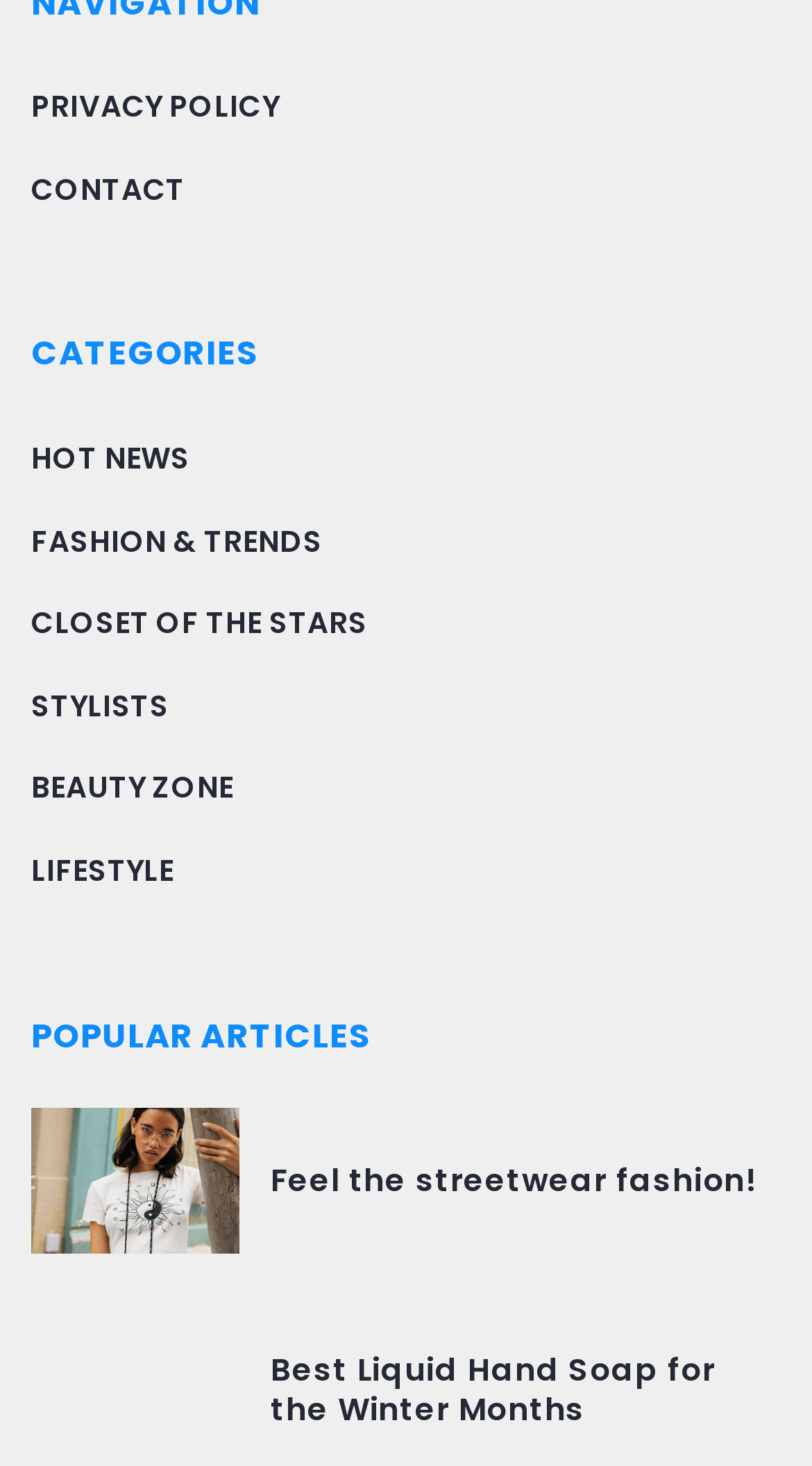Review the image closely and give a comprehensive answer to the question: Is there a 'CONTACT' page?

I found a link labeled 'CONTACT' at the top of the webpage, indicating that there is a 'CONTACT' page available.